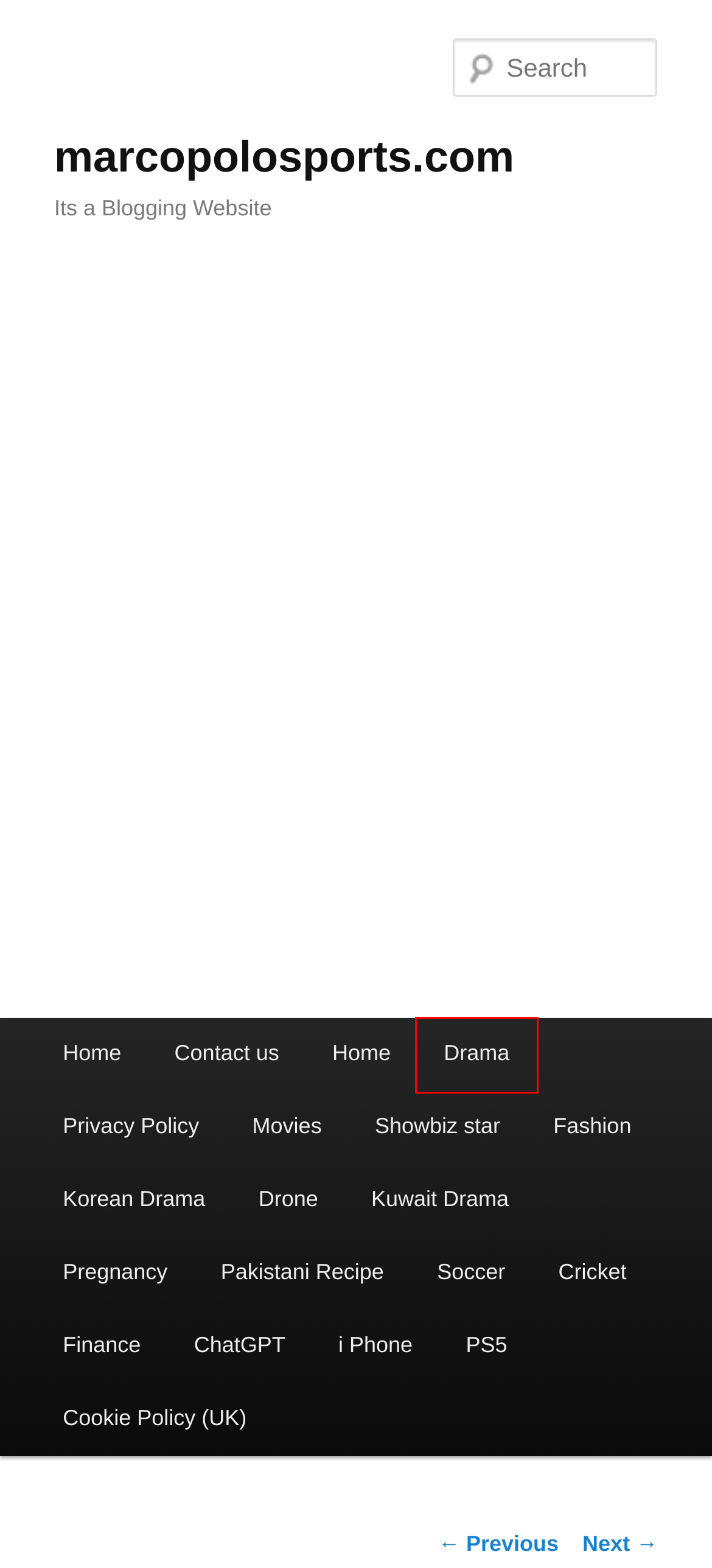Take a look at the provided webpage screenshot featuring a red bounding box around an element. Select the most appropriate webpage description for the page that loads after clicking on the element inside the red bounding box. Here are the candidates:
A. Pregnancy | marcopolosports.com
B. Finance | marcopolosports.com
C. Drama | marcopolosports.com
D. Contact us | marcopolosports.com
E. Soccer | marcopolosports.com
F. Cricket | marcopolosports.com
G. i Phone | marcopolosports.com
H. Drone | marcopolosports.com

C